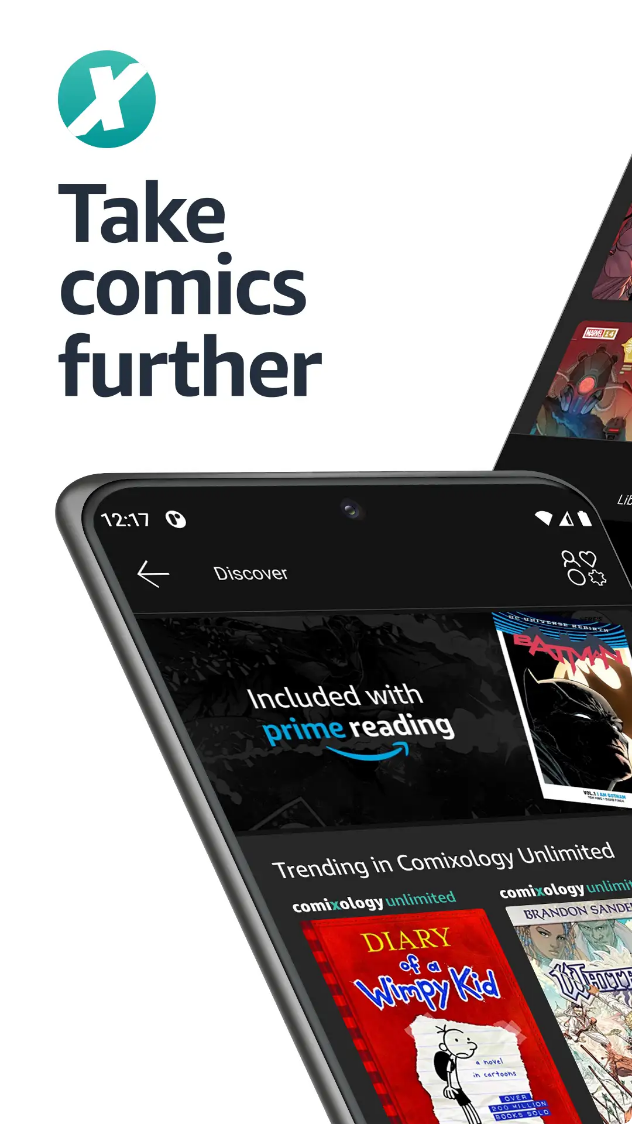From the image, can you give a detailed response to the question below:
What is the benefit of accessing comics through Prime Reading?

According to the caption, access to the featured titles, including 'Diary of a Wimpy Kid' and various graphic novels, is included with Prime Reading, which enhances the appeal for potential users looking to explore a rich library of comics on the go.